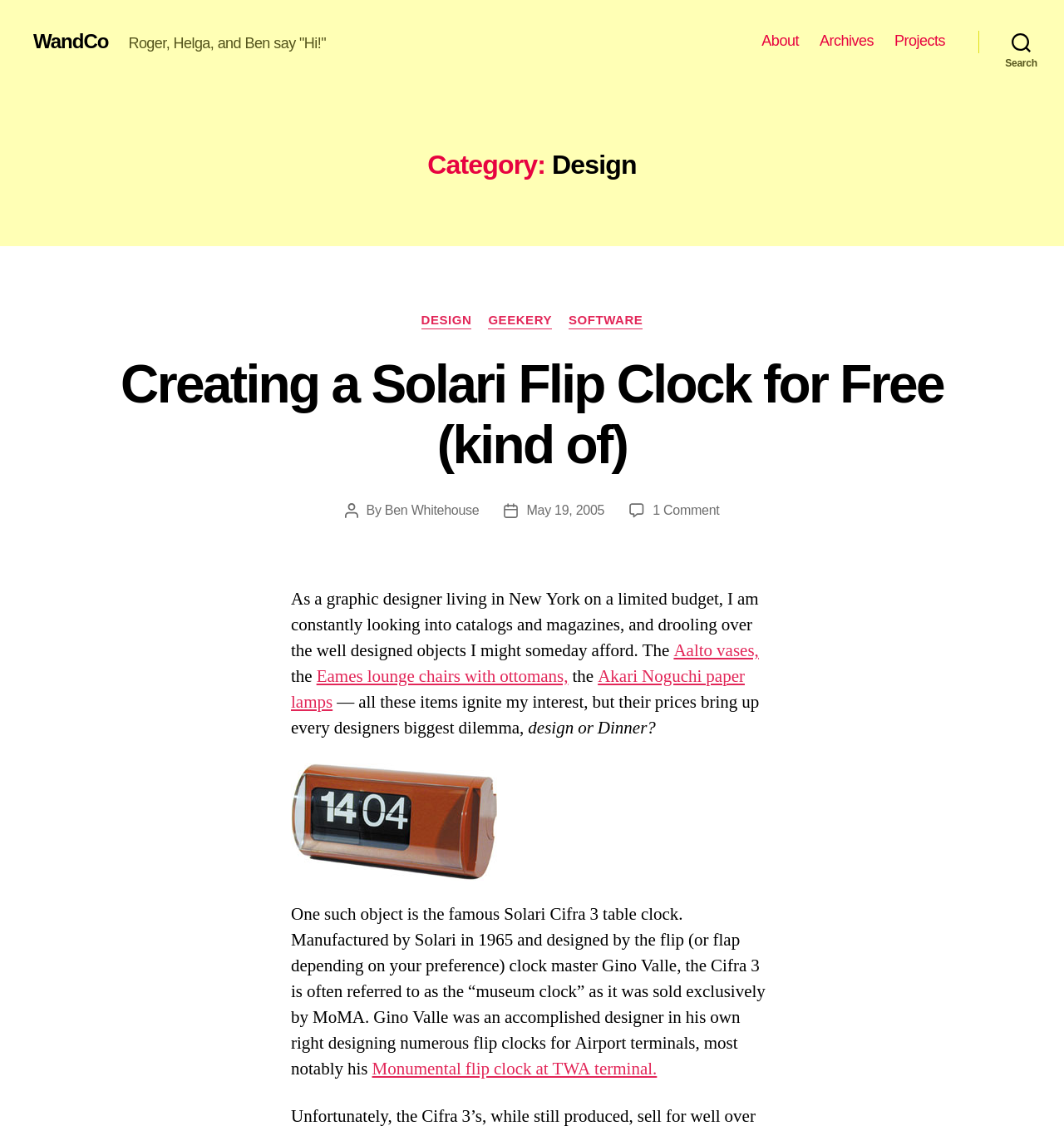Please provide a brief answer to the following inquiry using a single word or phrase:
What is the title of the blog post?

Creating a Solari Flip Clock for Free (kind of)